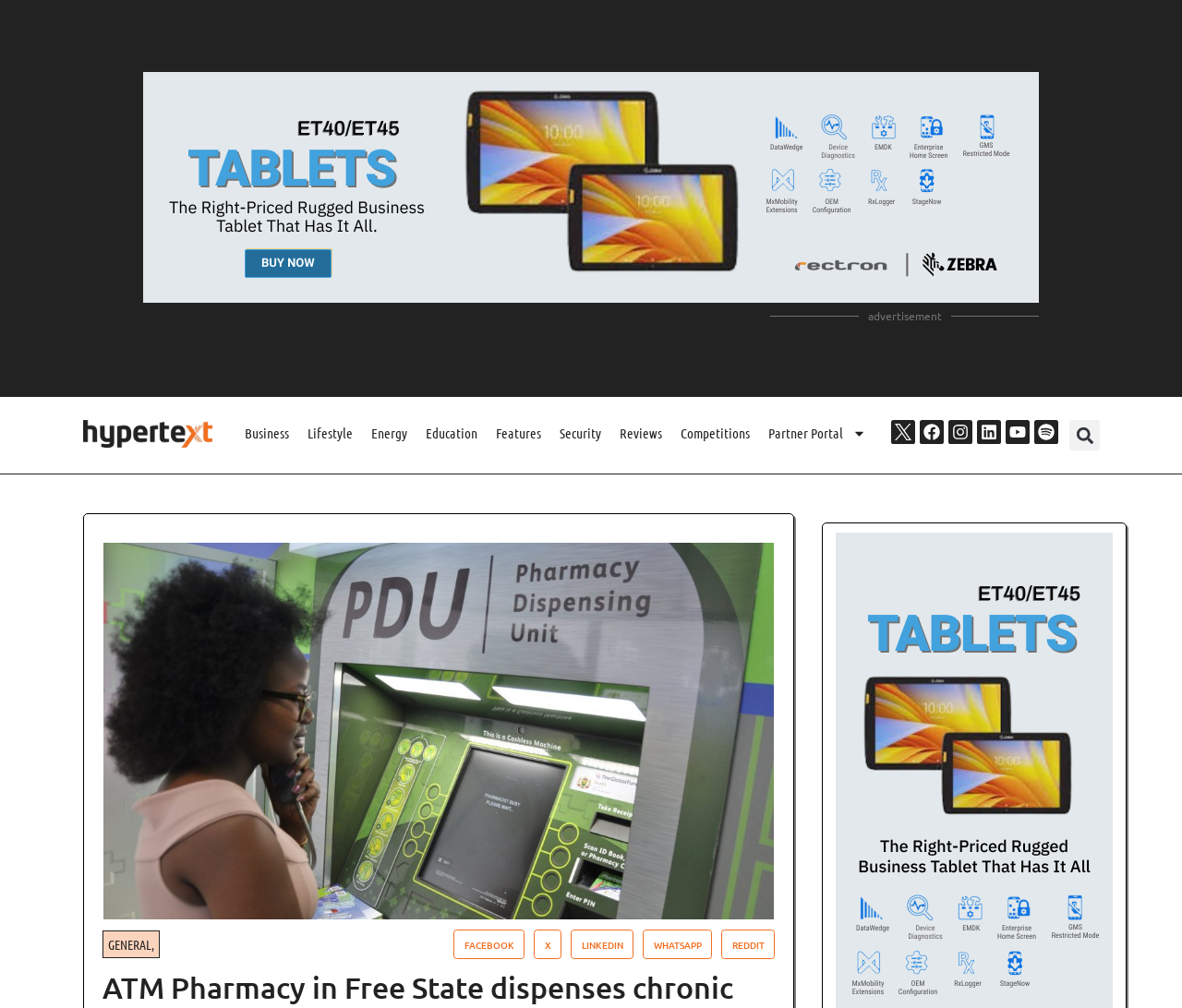Give a one-word or one-phrase response to the question:
What is the category of the article?

Business